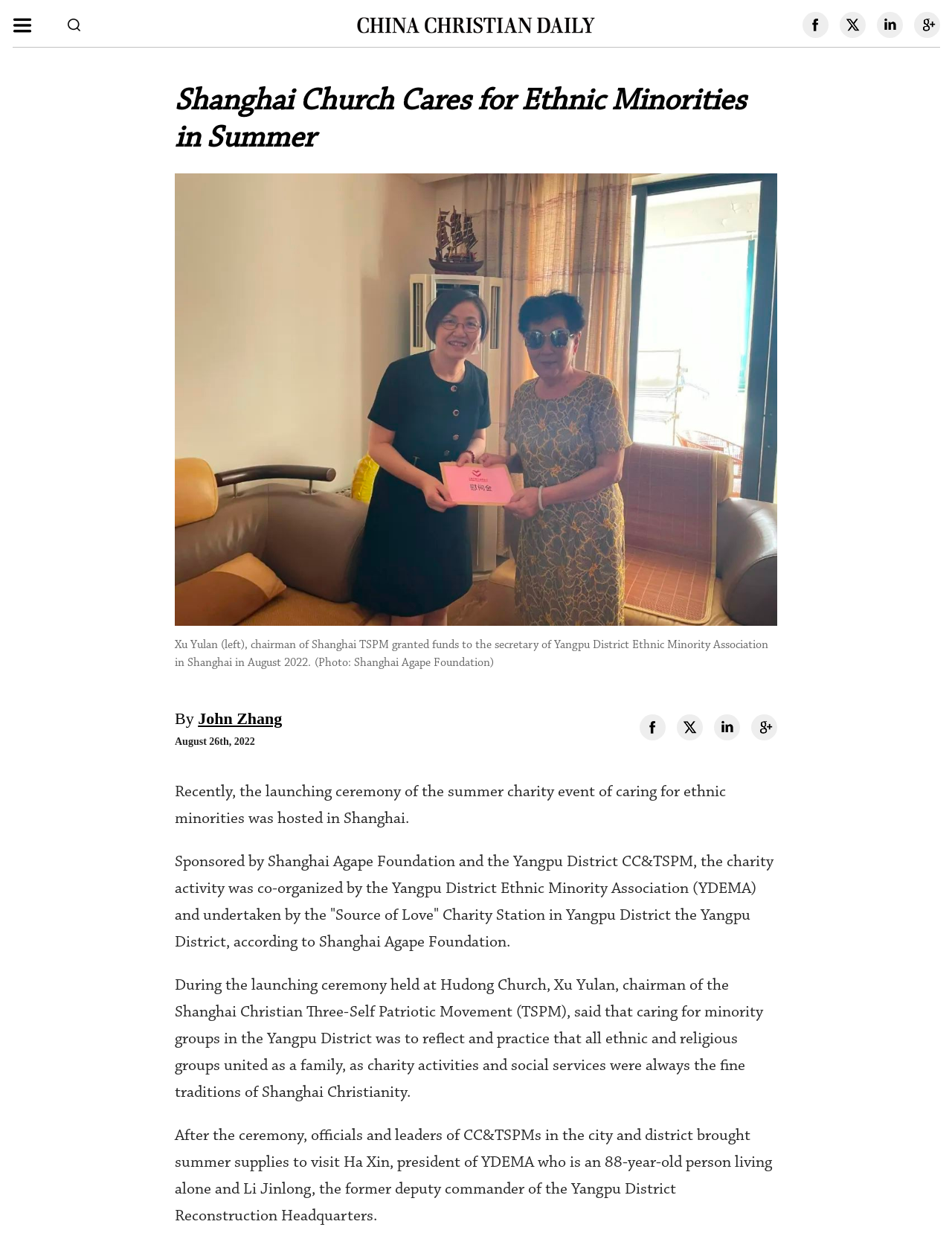Please provide a detailed answer to the question below by examining the image:
Who is the chairman of Shanghai TSPM?

The answer can be found in the figure caption, which states 'Xu Yulan (left), chairman of Shanghai TSPM granted funds to the secretary of Yangpu District Ethnic Minority Association in Shanghai in August 2022.'